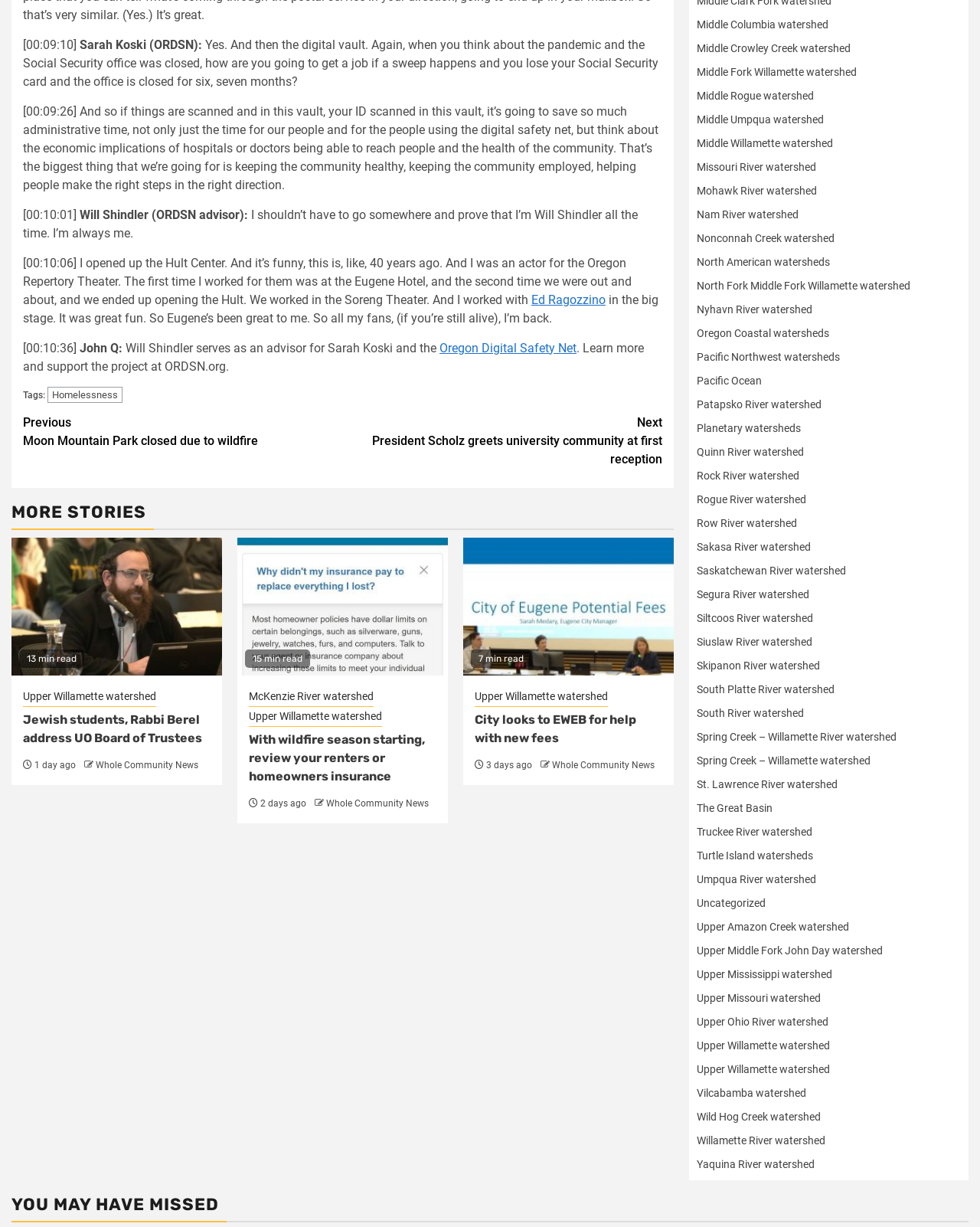Please identify the bounding box coordinates of the region to click in order to complete the task: "View the 'Upper Willamette watershed' article". The coordinates must be four float numbers between 0 and 1, specified as [left, top, right, bottom].

[0.254, 0.561, 0.381, 0.576]